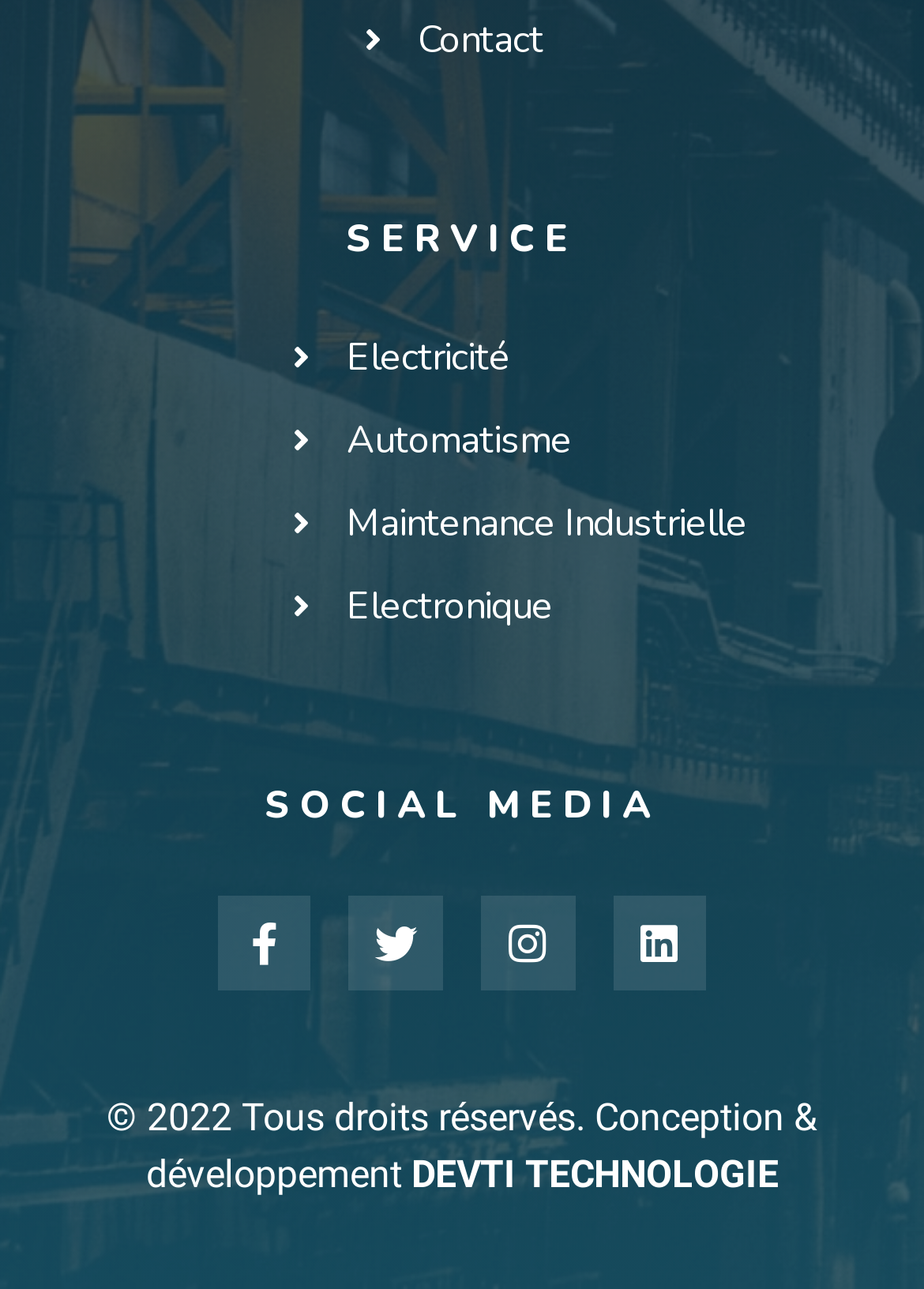Provide your answer to the question using just one word or phrase: What is the purpose of the 'Contact' link?

To contact the company